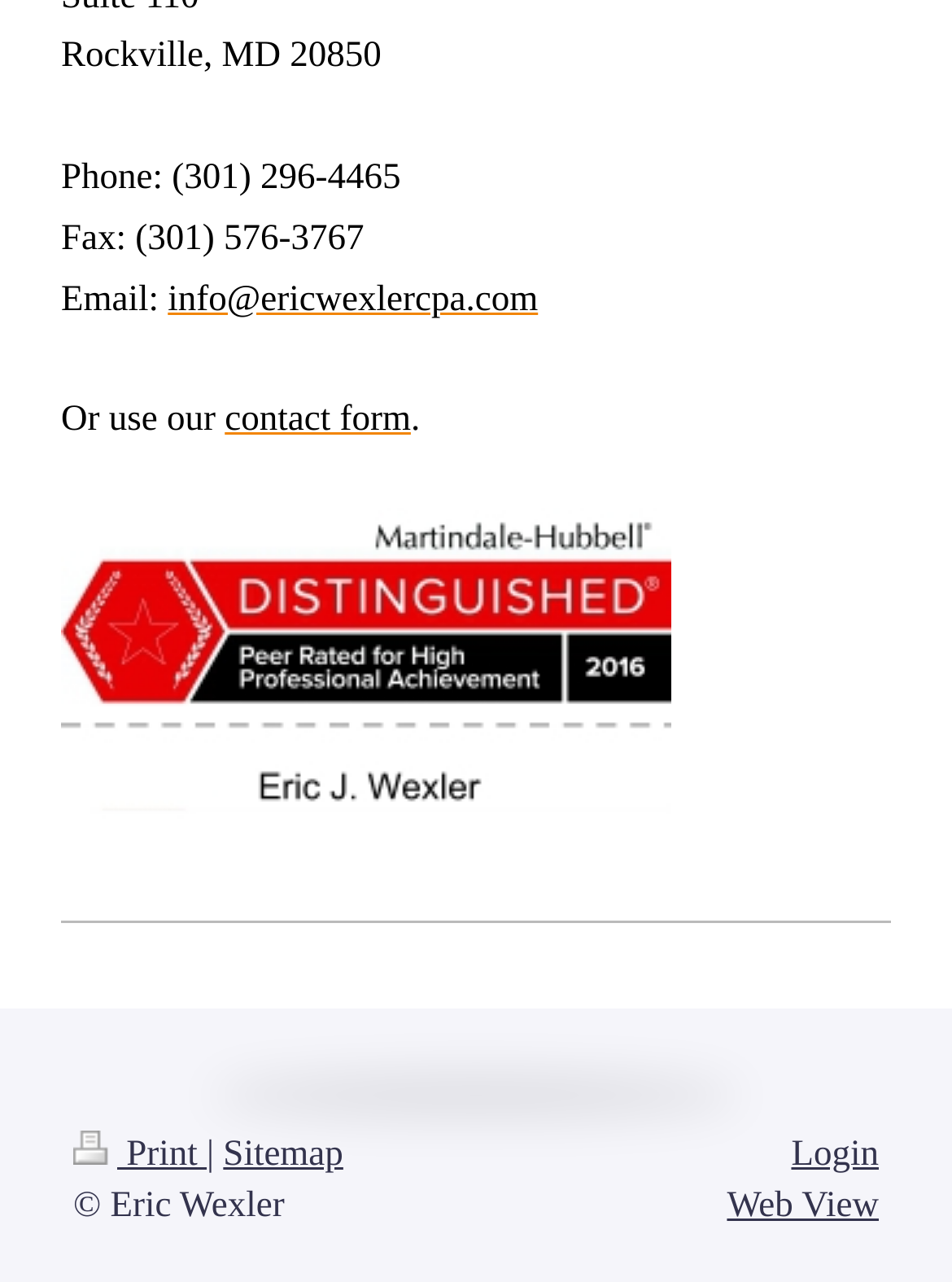Answer the following inquiry with a single word or phrase:
What is the phone number of Eric Wexler CPA?

(301) 296-4465